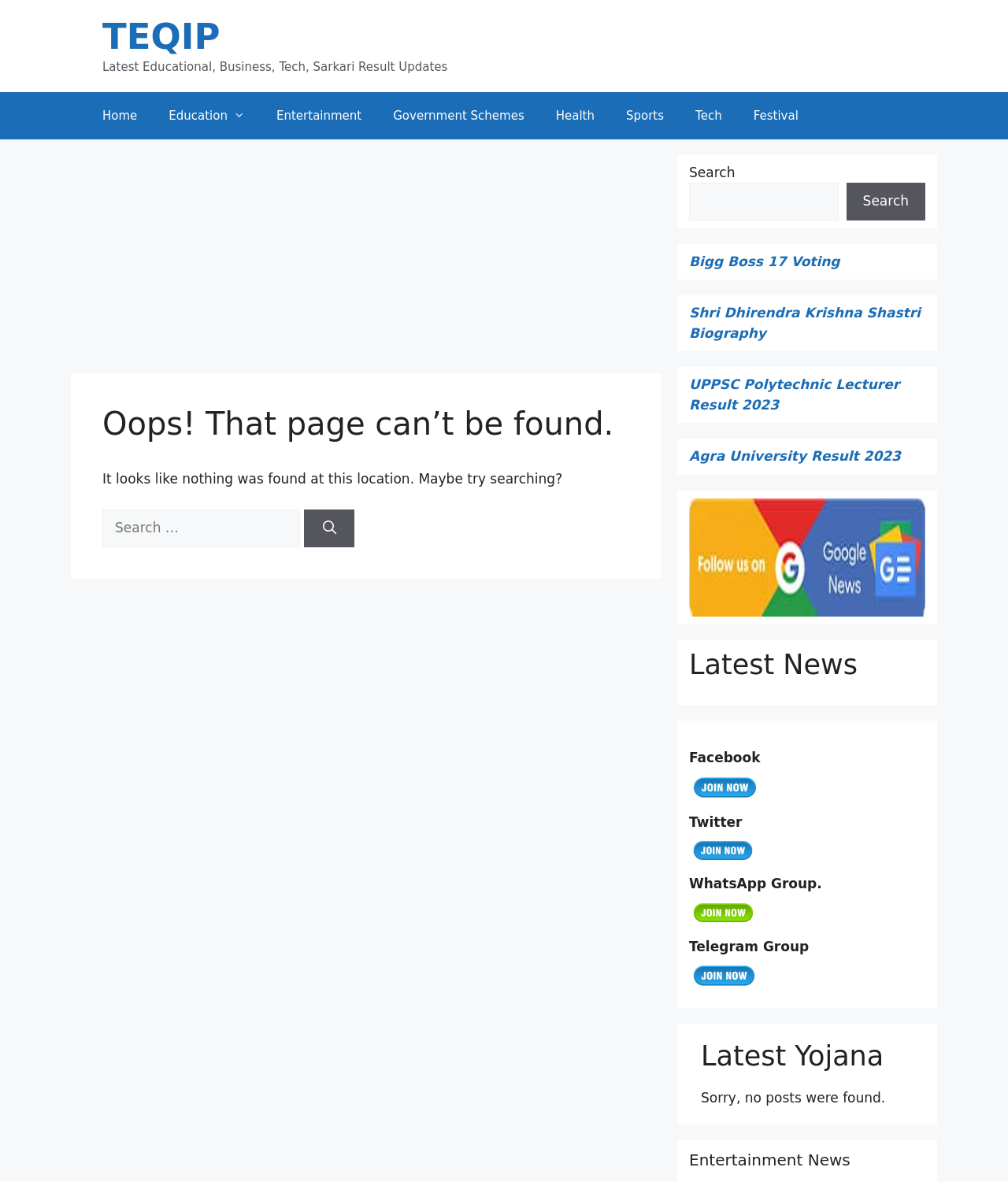Determine the bounding box coordinates of the region I should click to achieve the following instruction: "Click on Home". Ensure the bounding box coordinates are four float numbers between 0 and 1, i.e., [left, top, right, bottom].

[0.086, 0.078, 0.152, 0.118]